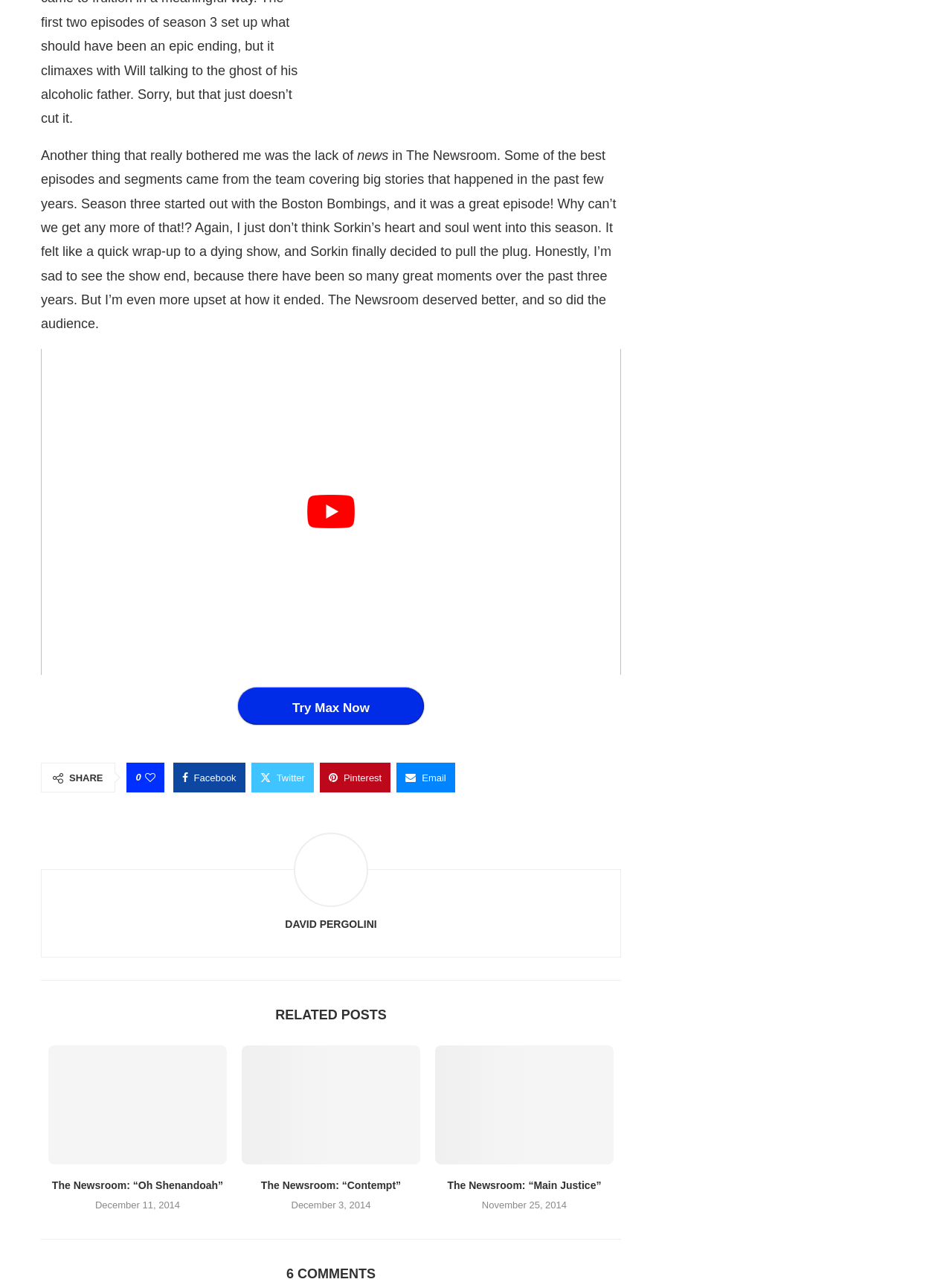Could you highlight the region that needs to be clicked to execute the instruction: "Go to next post"?

None